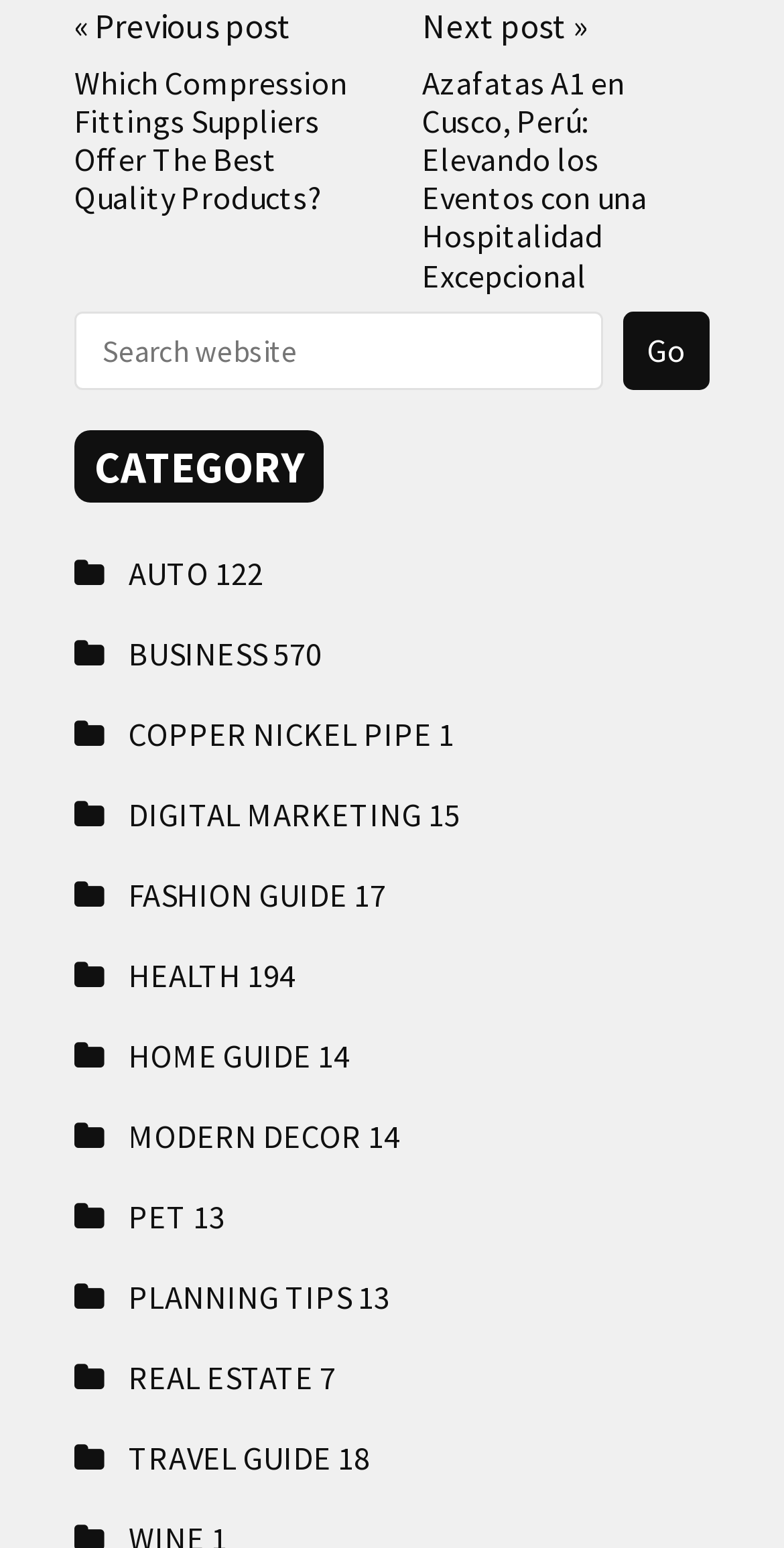Please specify the bounding box coordinates of the element that should be clicked to execute the given instruction: 'Browse AUTO category'. Ensure the coordinates are four float numbers between 0 and 1, expressed as [left, top, right, bottom].

[0.095, 0.344, 0.905, 0.396]